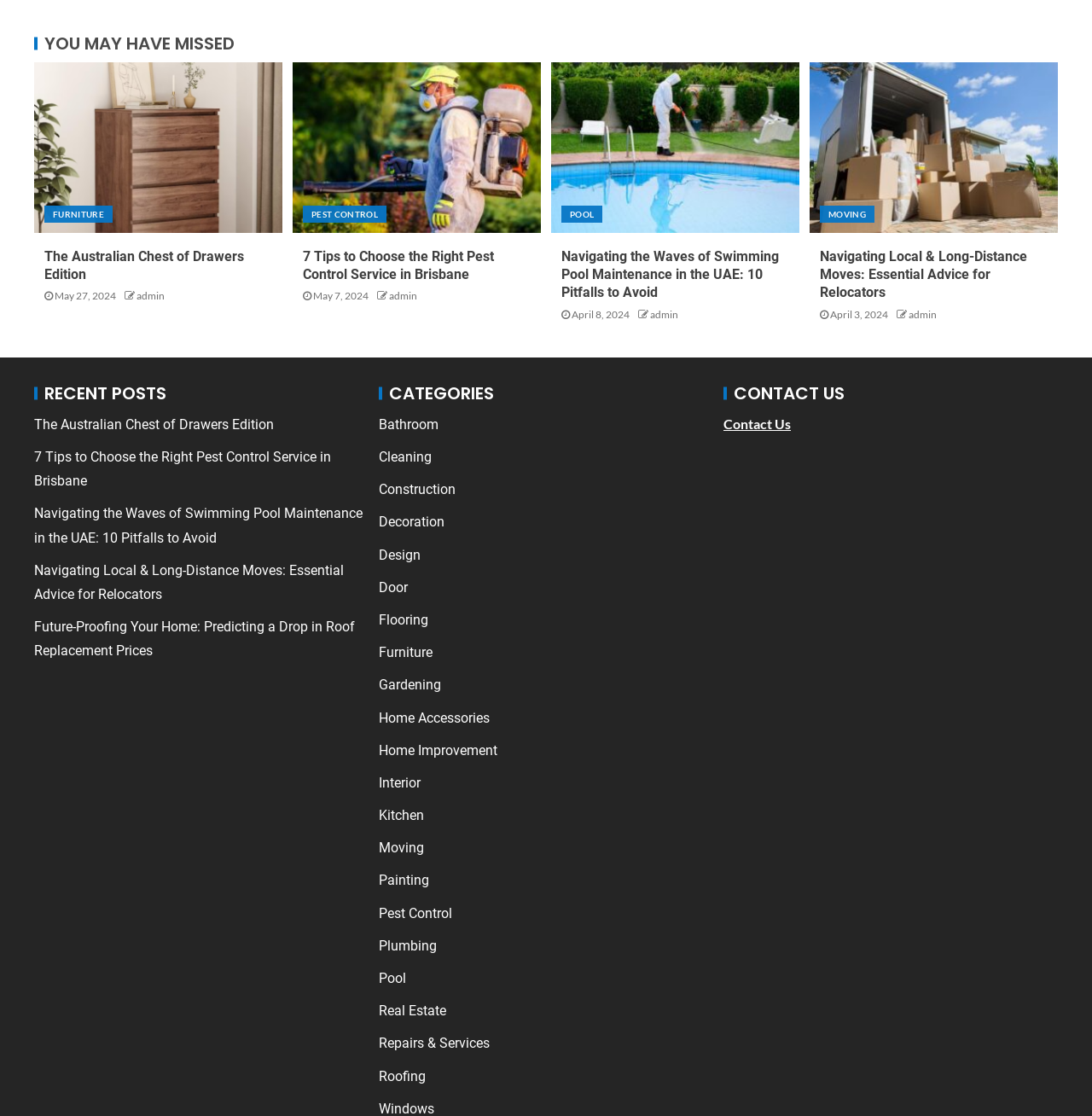Please indicate the bounding box coordinates of the element's region to be clicked to achieve the instruction: "Subscribe to the newsletter". Provide the coordinates as four float numbers between 0 and 1, i.e., [left, top, right, bottom].

None